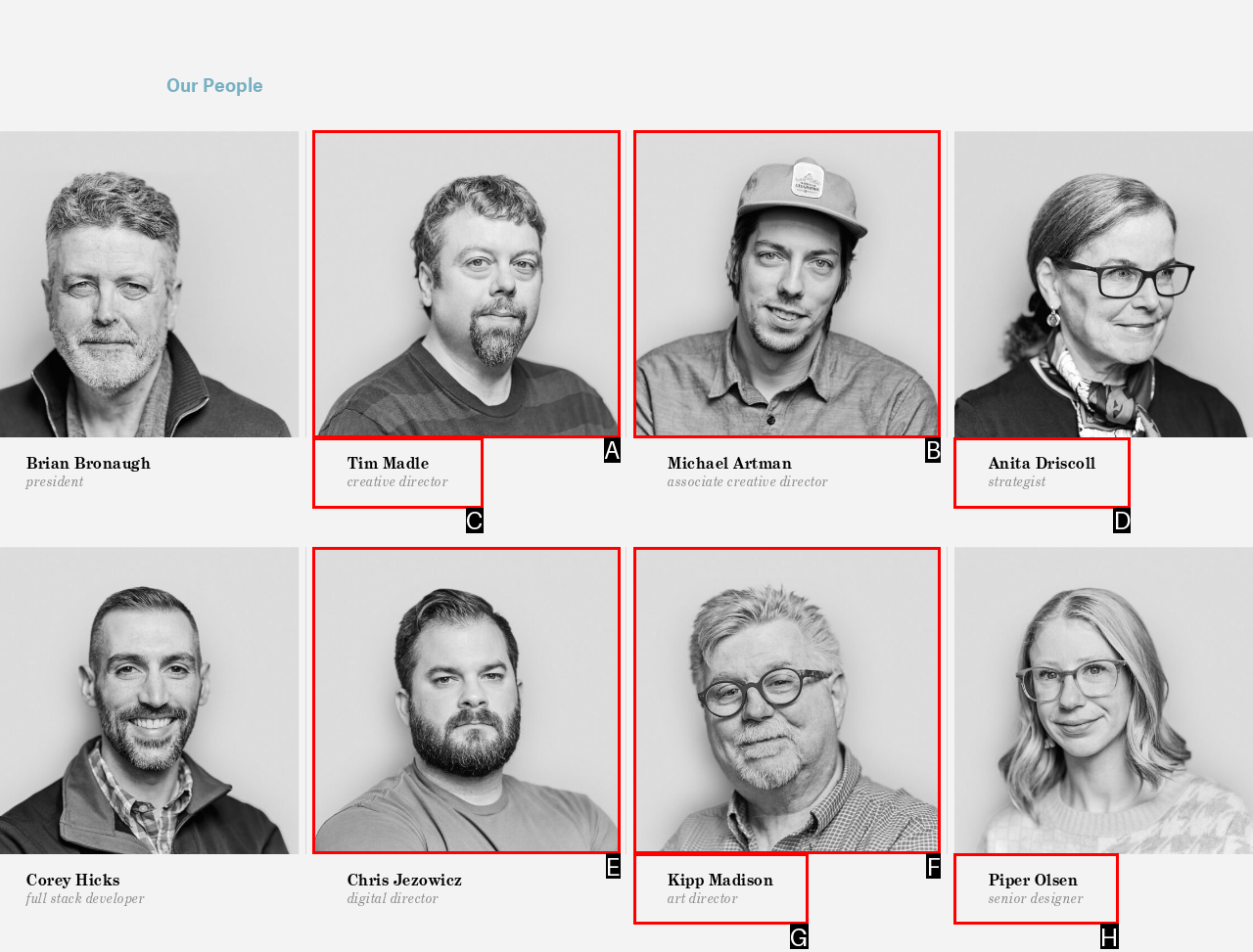Identify the letter of the option that best matches the following description: Anita DriscollStrategist. Respond with the letter directly.

D